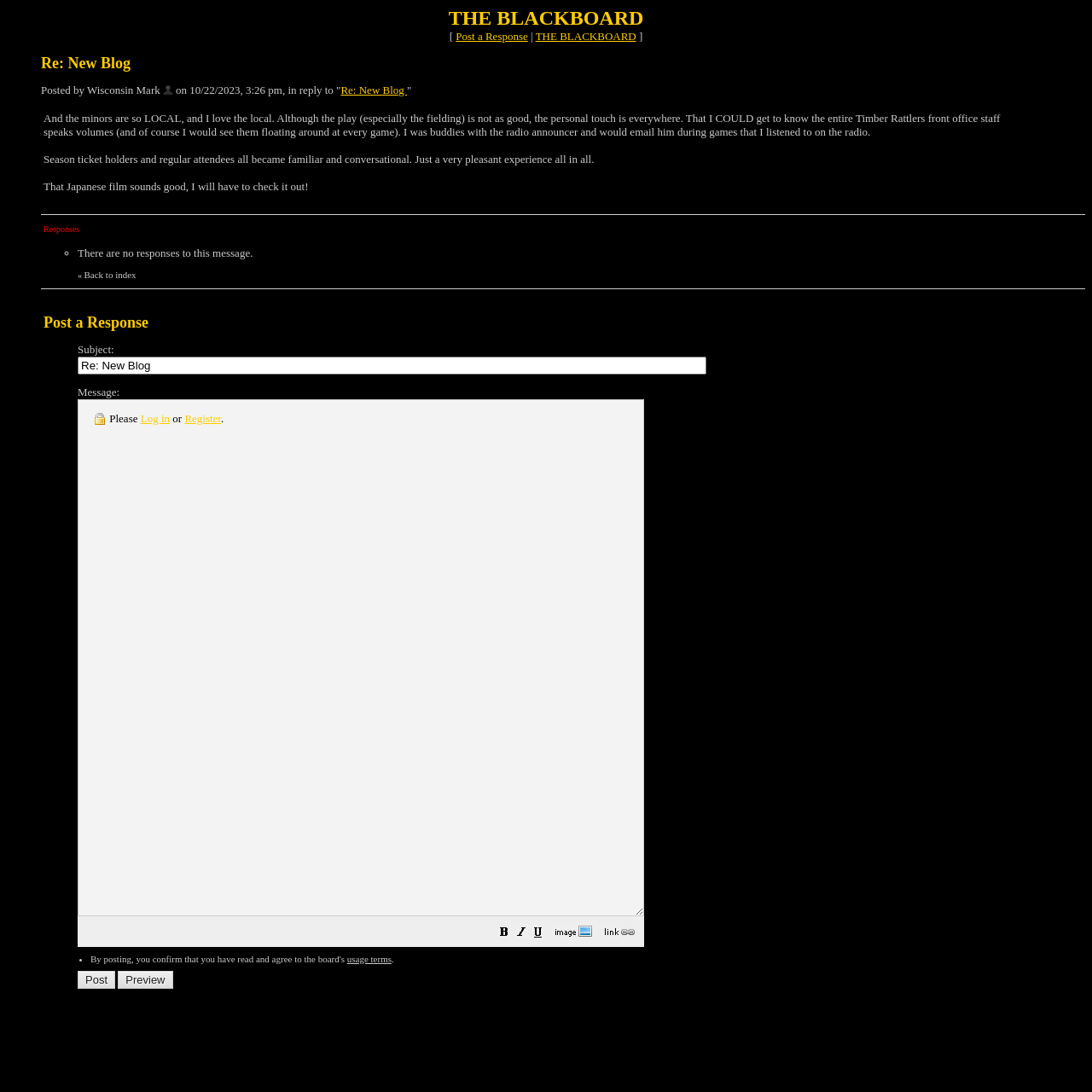Provide a thorough and detailed response to the question by examining the image: 
Who posted the message?

The answer can be found by looking at the text 'Posted by Wisconsin Mark' which is located below the title 'Re: New Blog'.